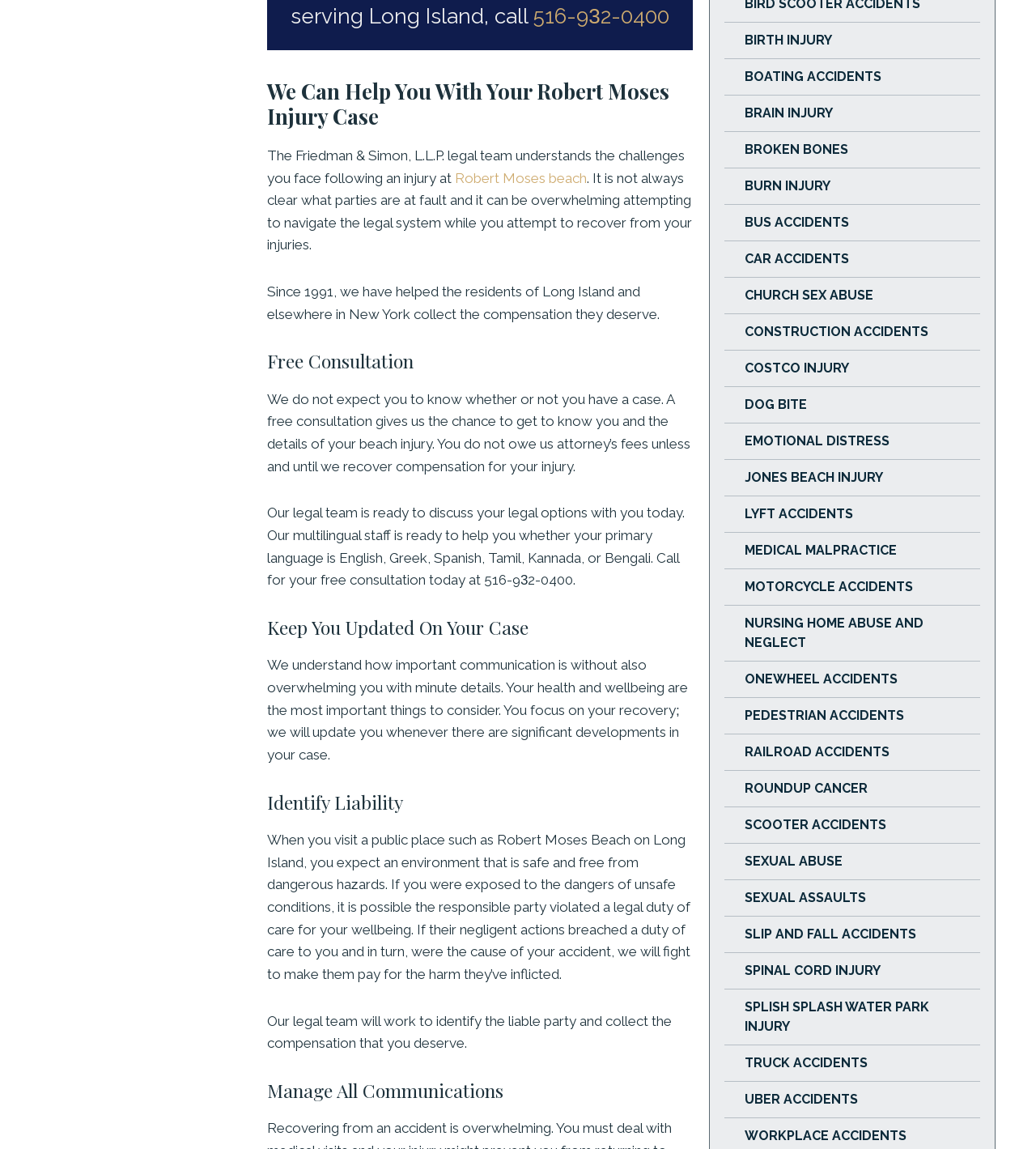Identify the bounding box coordinates for the UI element that matches this description: "Slip and Fall Accidents".

[0.711, 0.798, 0.946, 0.829]